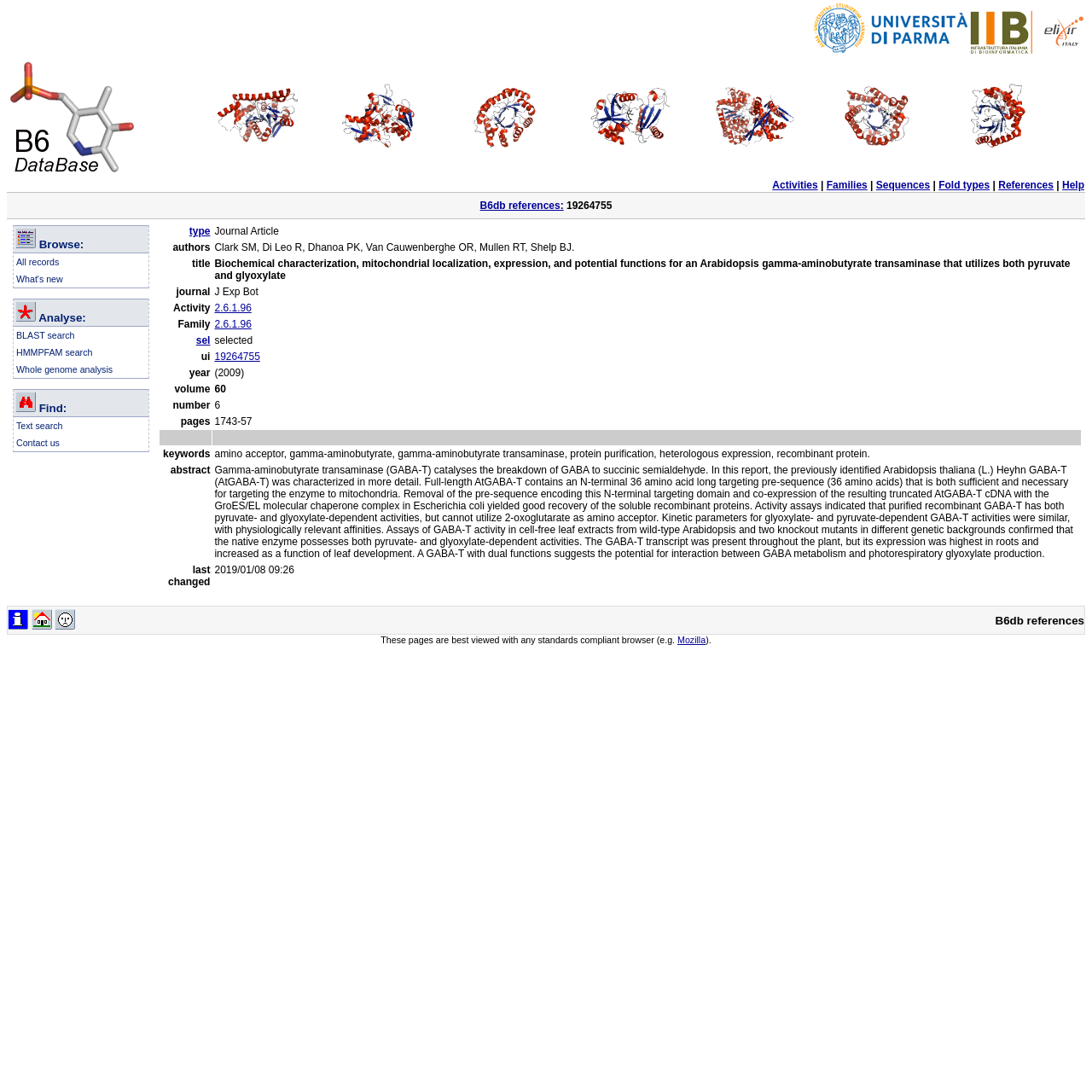Provide the bounding box coordinates of the HTML element this sentence describes: "Whole genome analysis". The bounding box coordinates consist of four float numbers between 0 and 1, i.e., [left, top, right, bottom].

[0.015, 0.334, 0.103, 0.343]